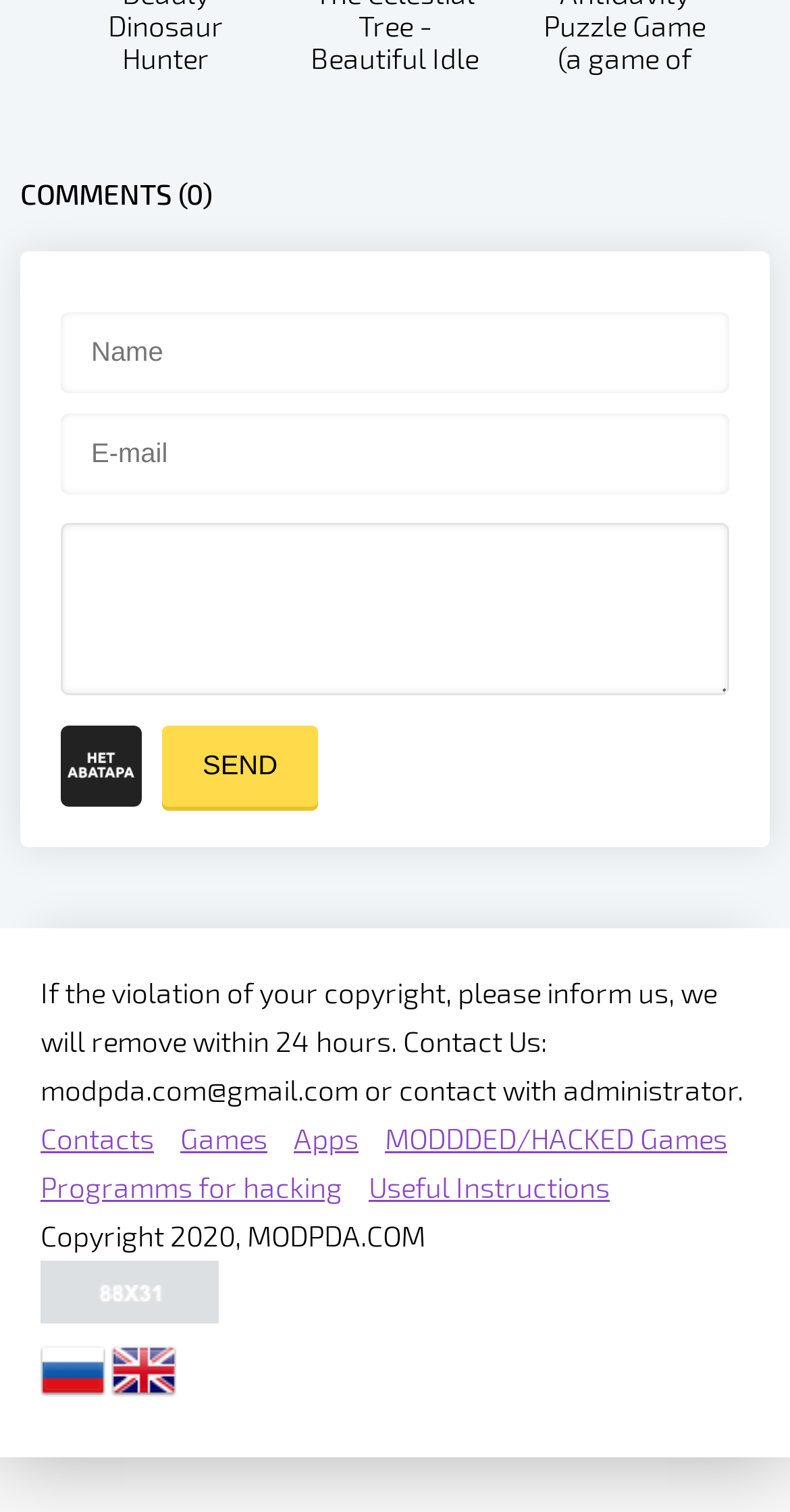What type of content is available on the webpage?
Answer the question with detailed information derived from the image.

The webpage provides links to different categories, including 'Games', 'Apps', 'MODDDED/HACKED Games', and 'Programms for hacking', suggesting that the webpage is related to gaming and hacking.